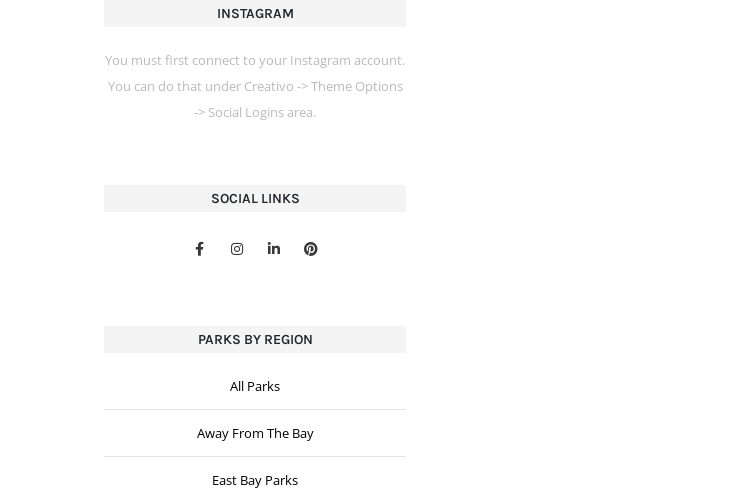How many social media icons are shown? Using the information from the screenshot, answer with a single word or phrase.

4